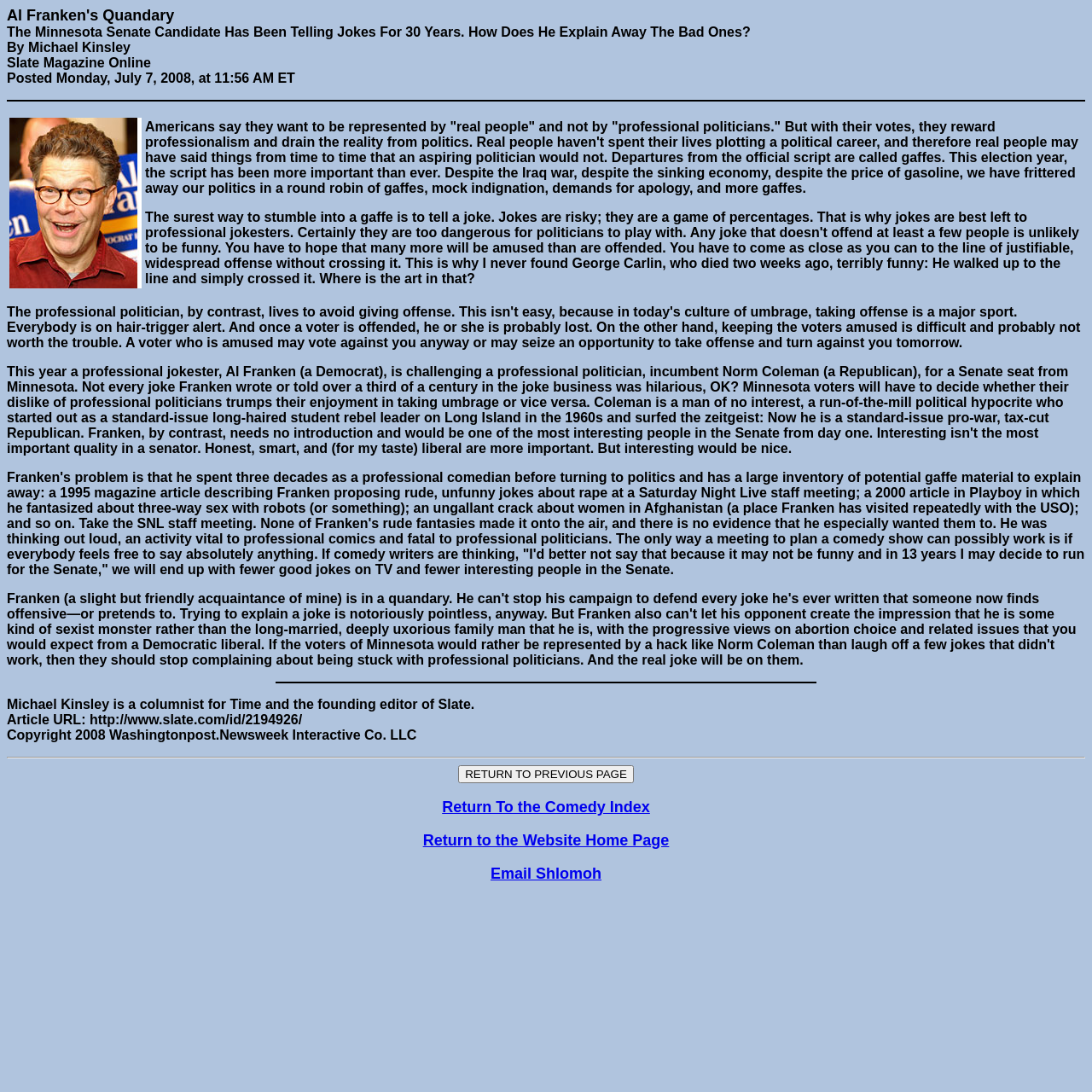Who wrote the article?
Using the visual information, respond with a single word or phrase.

Michael Kinsley